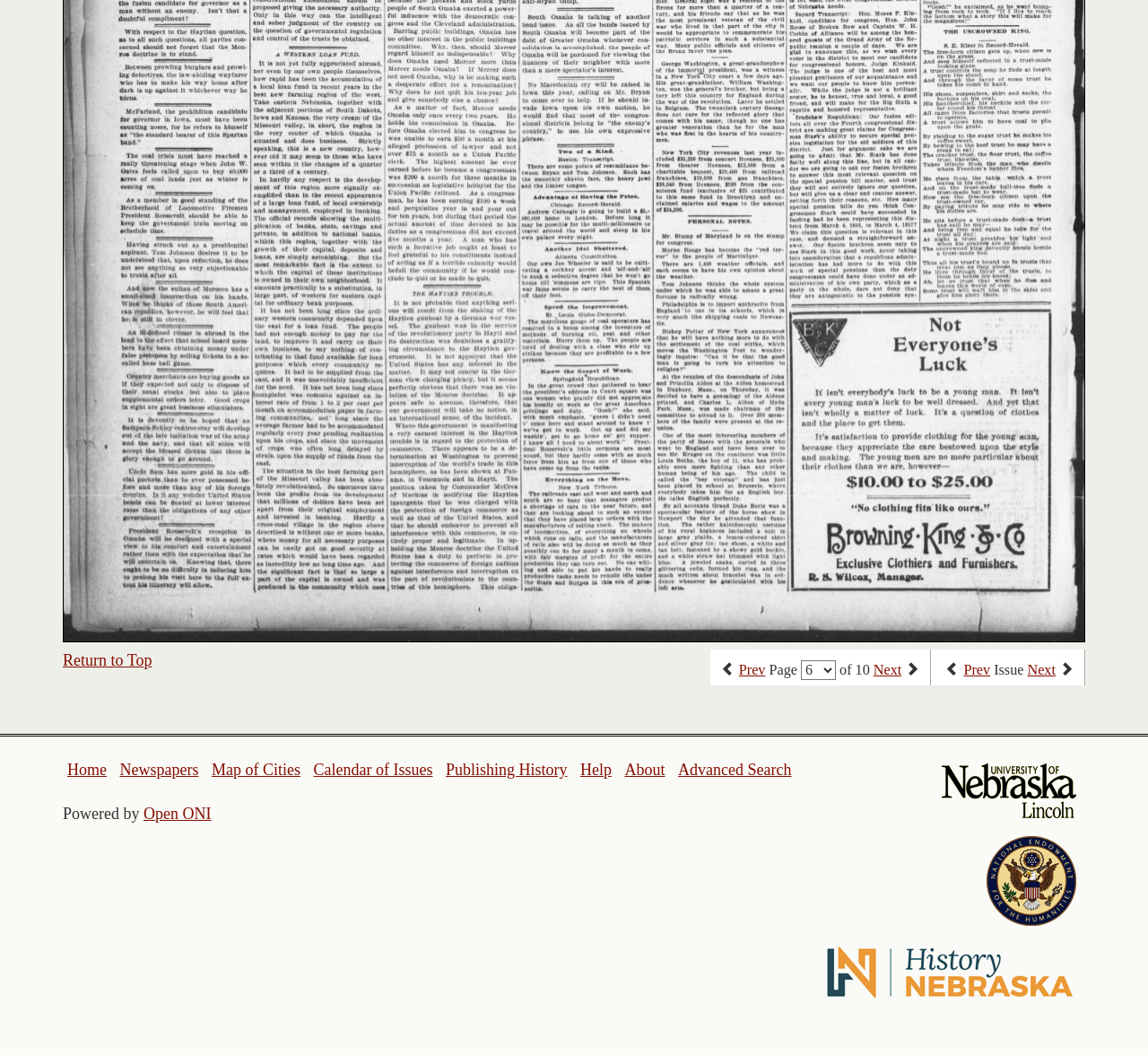Find the bounding box coordinates for the UI element that matches this description: "Calendar of Issues".

[0.273, 0.721, 0.377, 0.738]